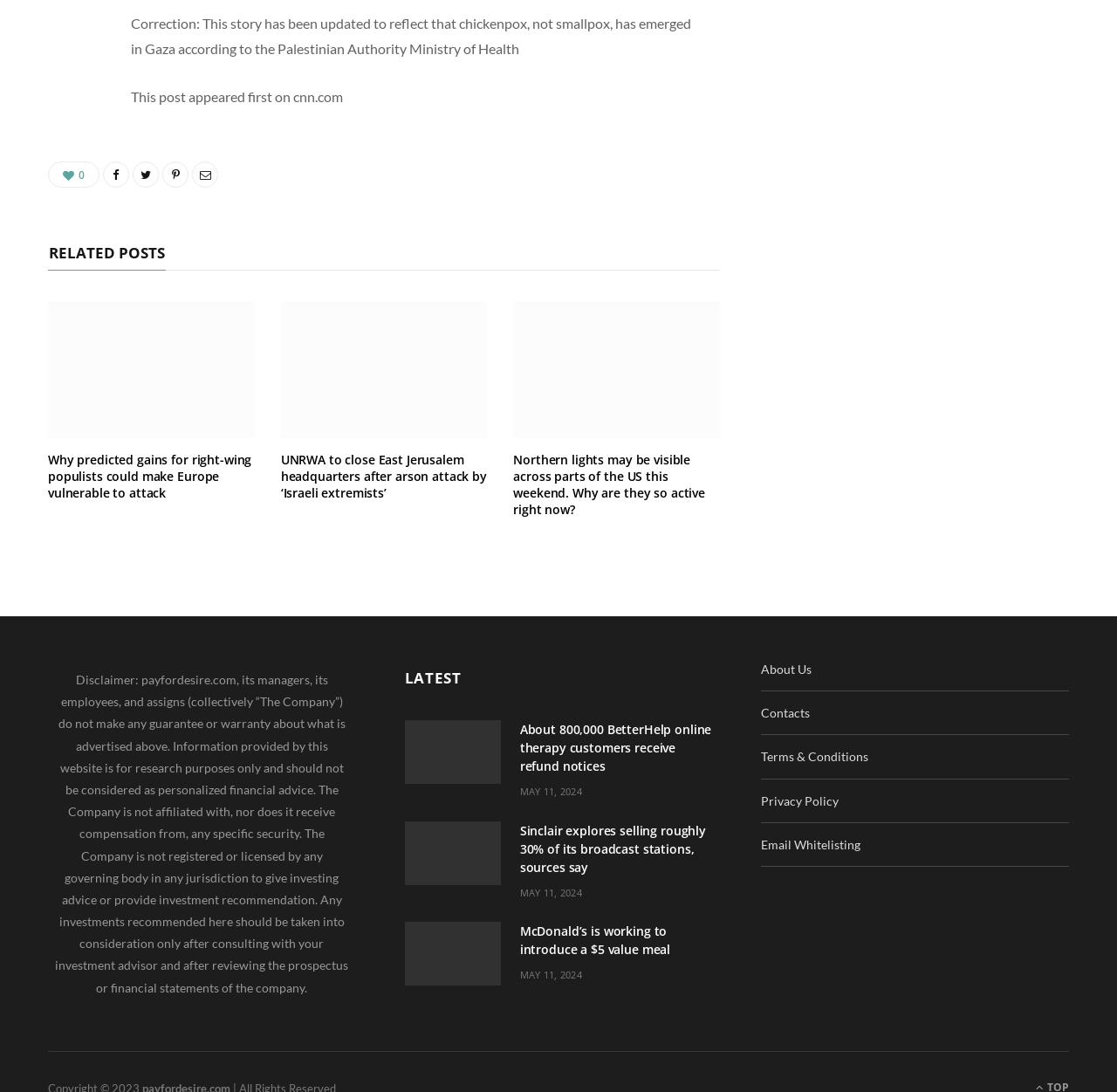Please identify the bounding box coordinates of the element on the webpage that should be clicked to follow this instruction: "View the article about UNRWA closing East Jerusalem headquarters after arson attack". The bounding box coordinates should be given as four float numbers between 0 and 1, formatted as [left, top, right, bottom].

[0.251, 0.276, 0.436, 0.402]